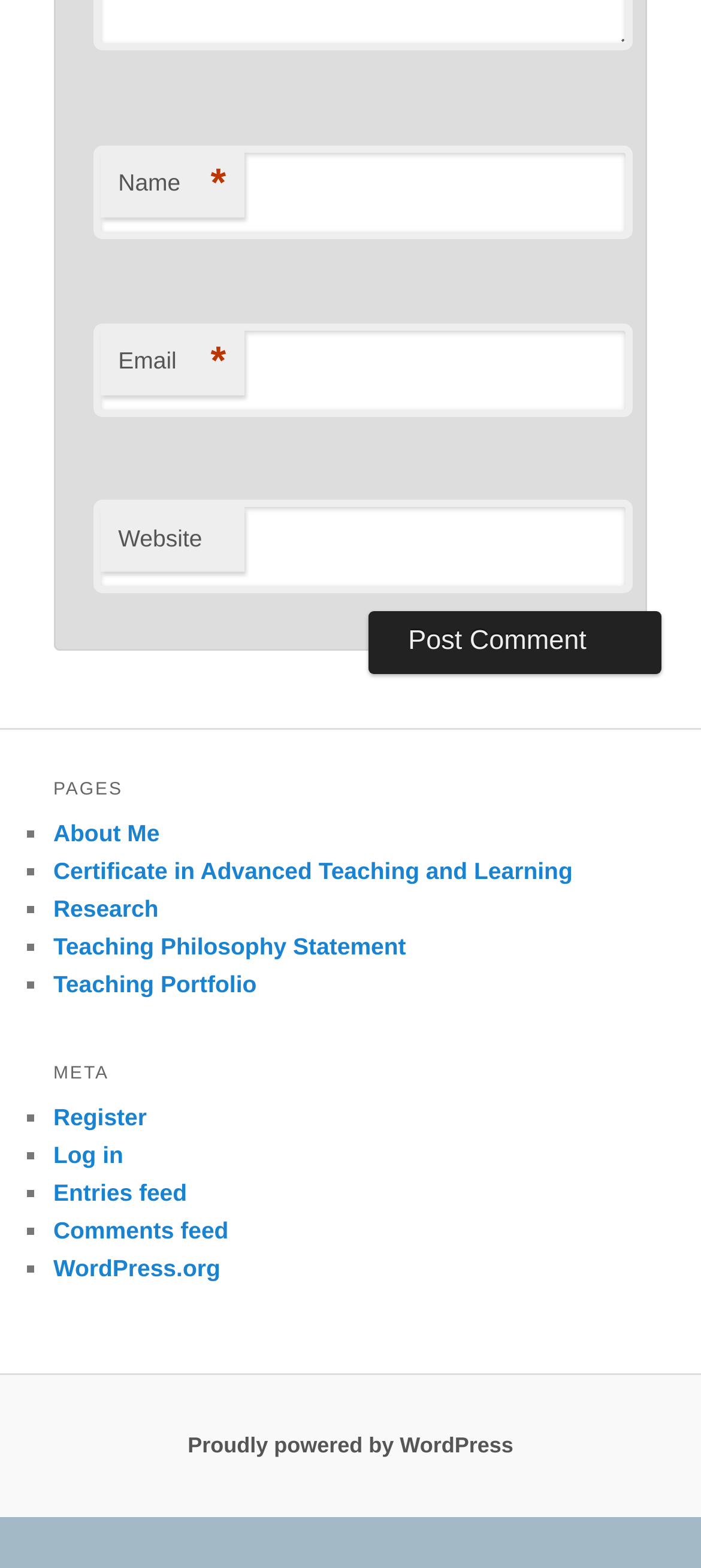What is the purpose of the textbox labeled 'Name'?
Please provide a comprehensive answer to the question based on the webpage screenshot.

The textbox labeled 'Name' is required and is likely used to input the user's name, possibly for commenting or registration purposes.